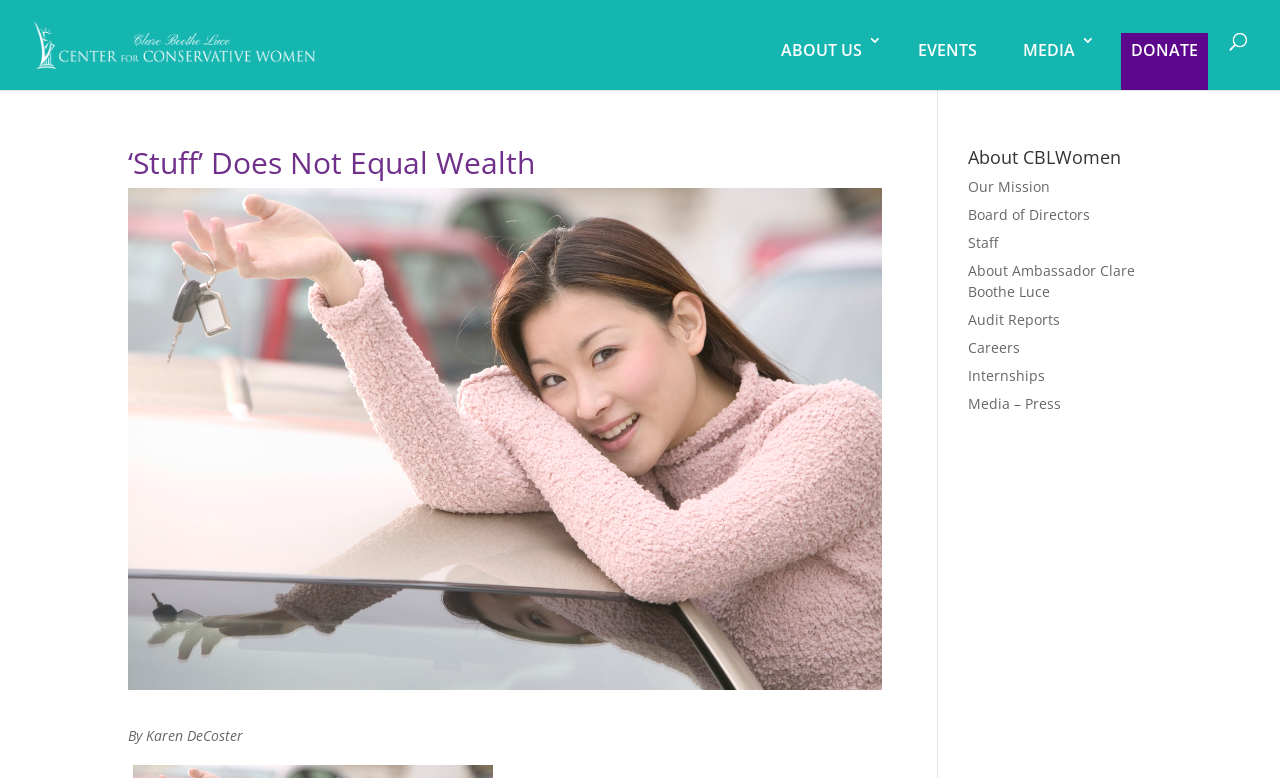Who wrote the article?
By examining the image, provide a one-word or phrase answer.

Karen DeCoster